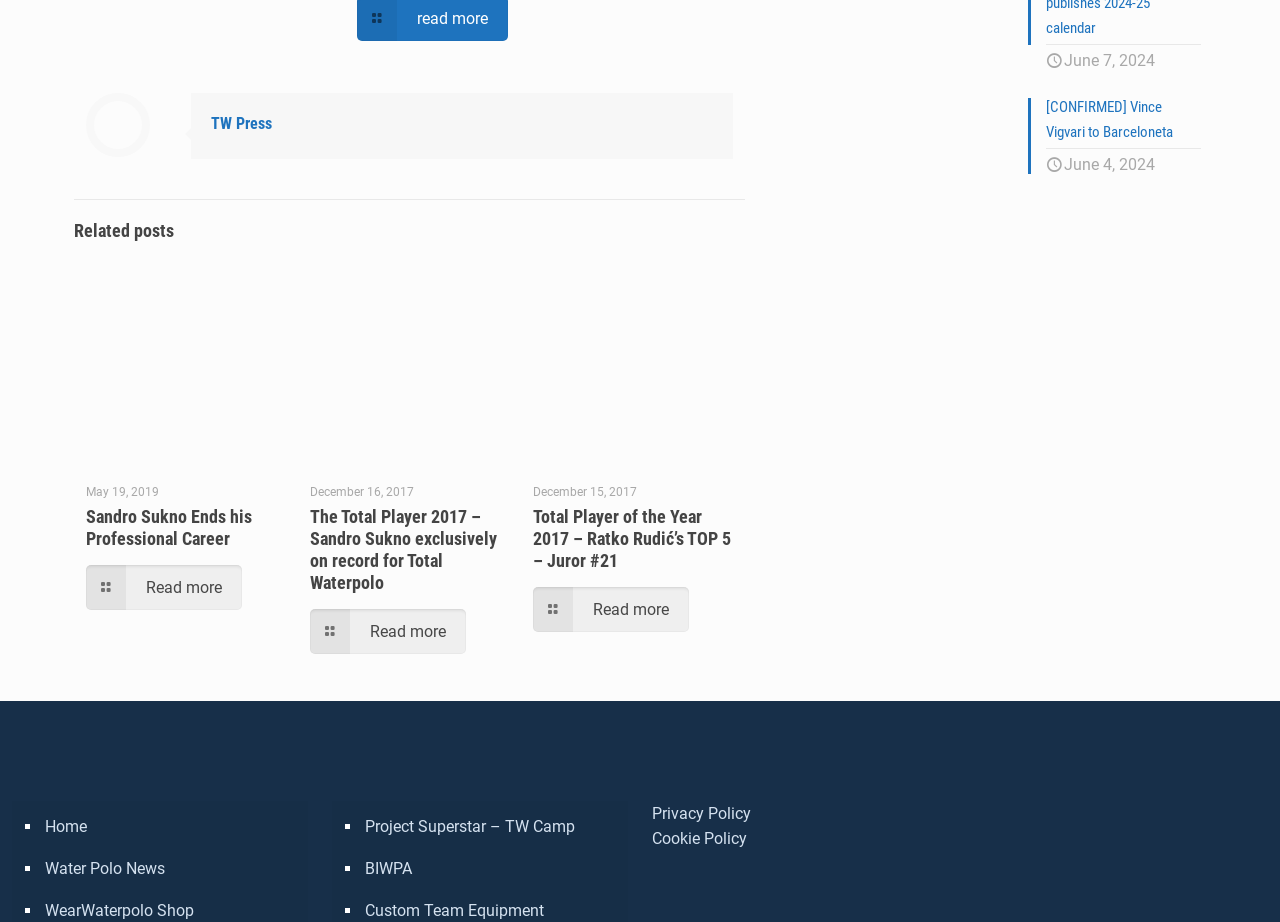Provide the bounding box for the UI element matching this description: "BIWPA".

[0.283, 0.92, 0.483, 0.966]